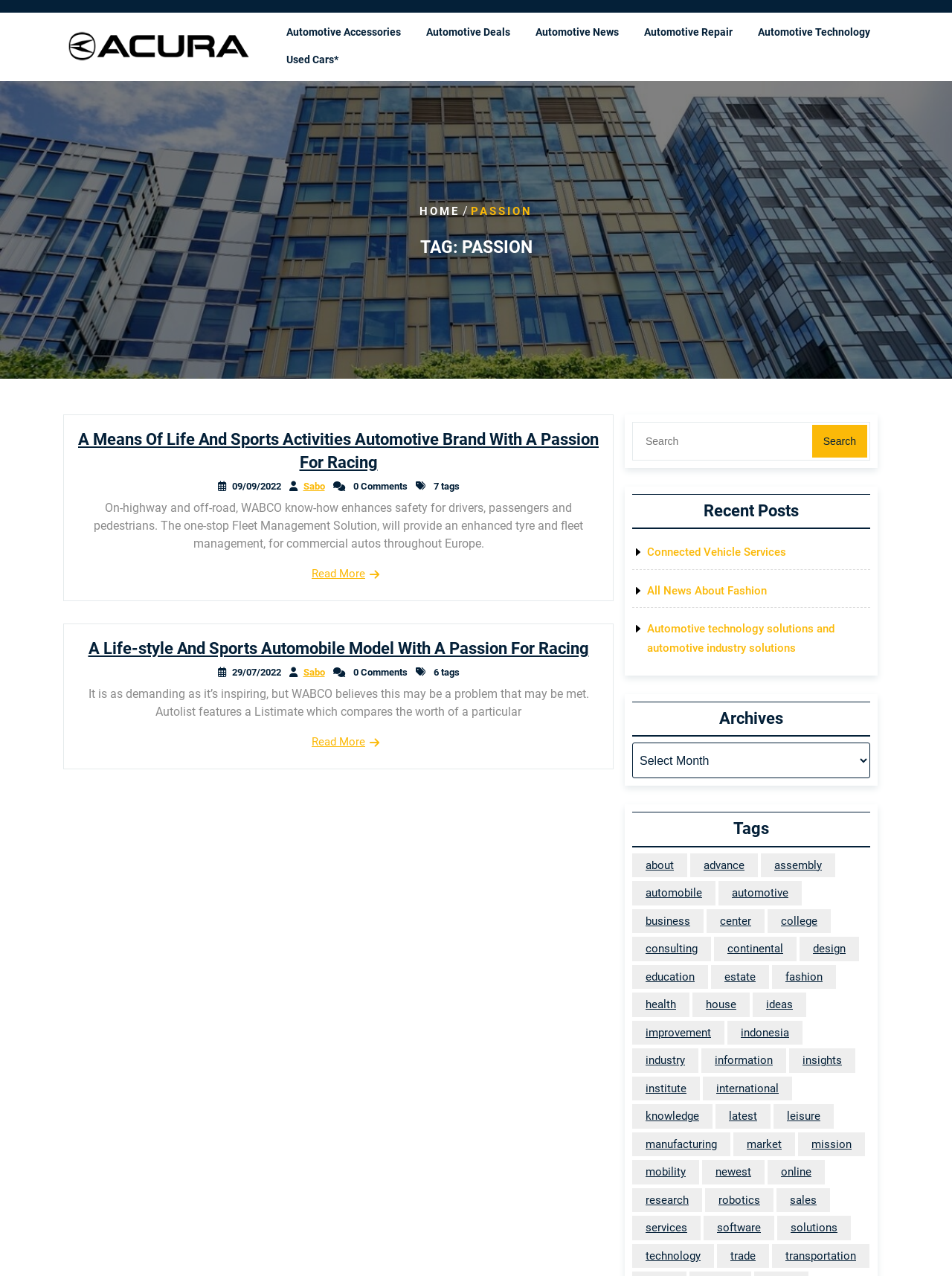What is the brand name of the automotive company?
Refer to the screenshot and respond with a concise word or phrase.

Acura